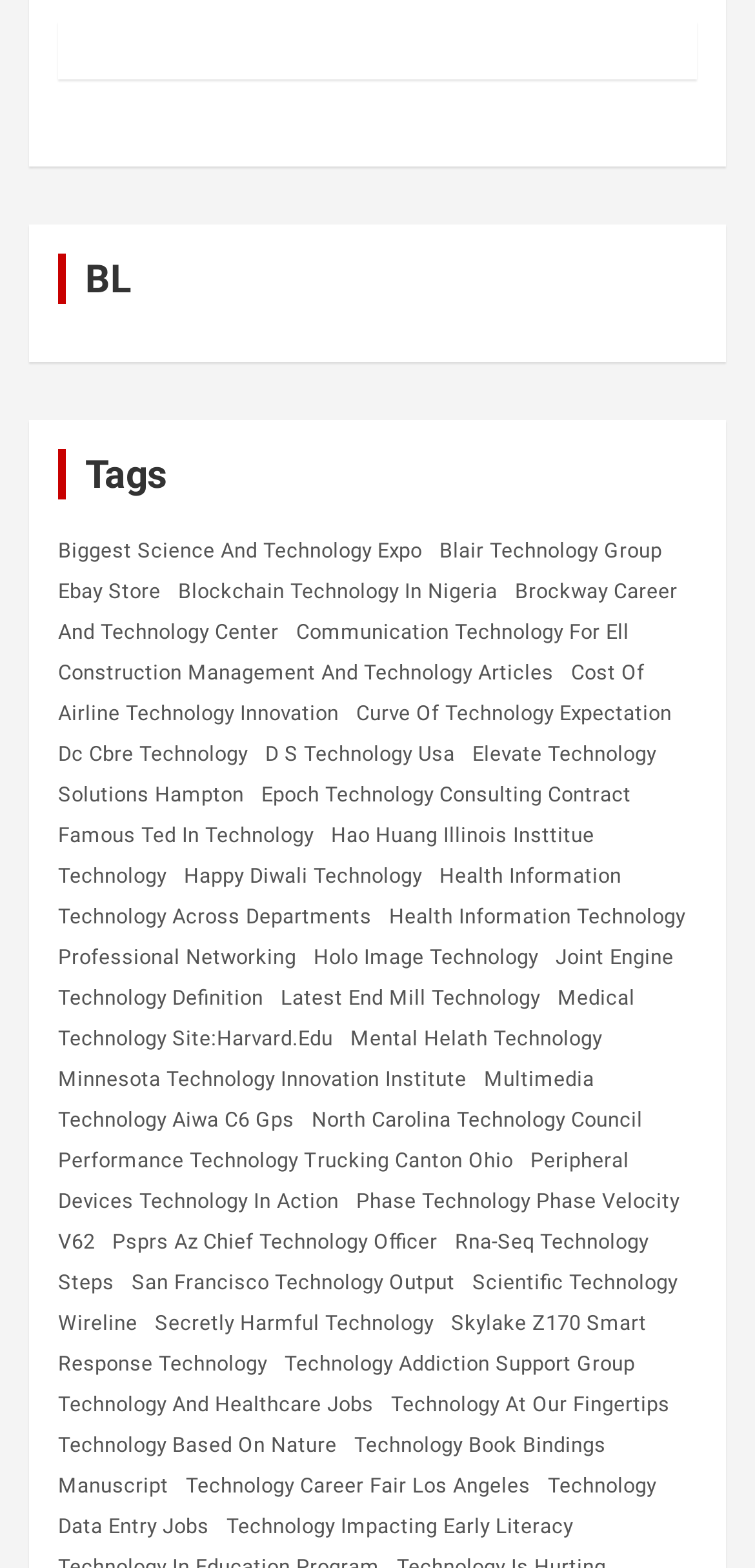Could you highlight the region that needs to be clicked to execute the instruction: "Check out 'Dc Cbre Technology'"?

[0.077, 0.461, 0.328, 0.501]